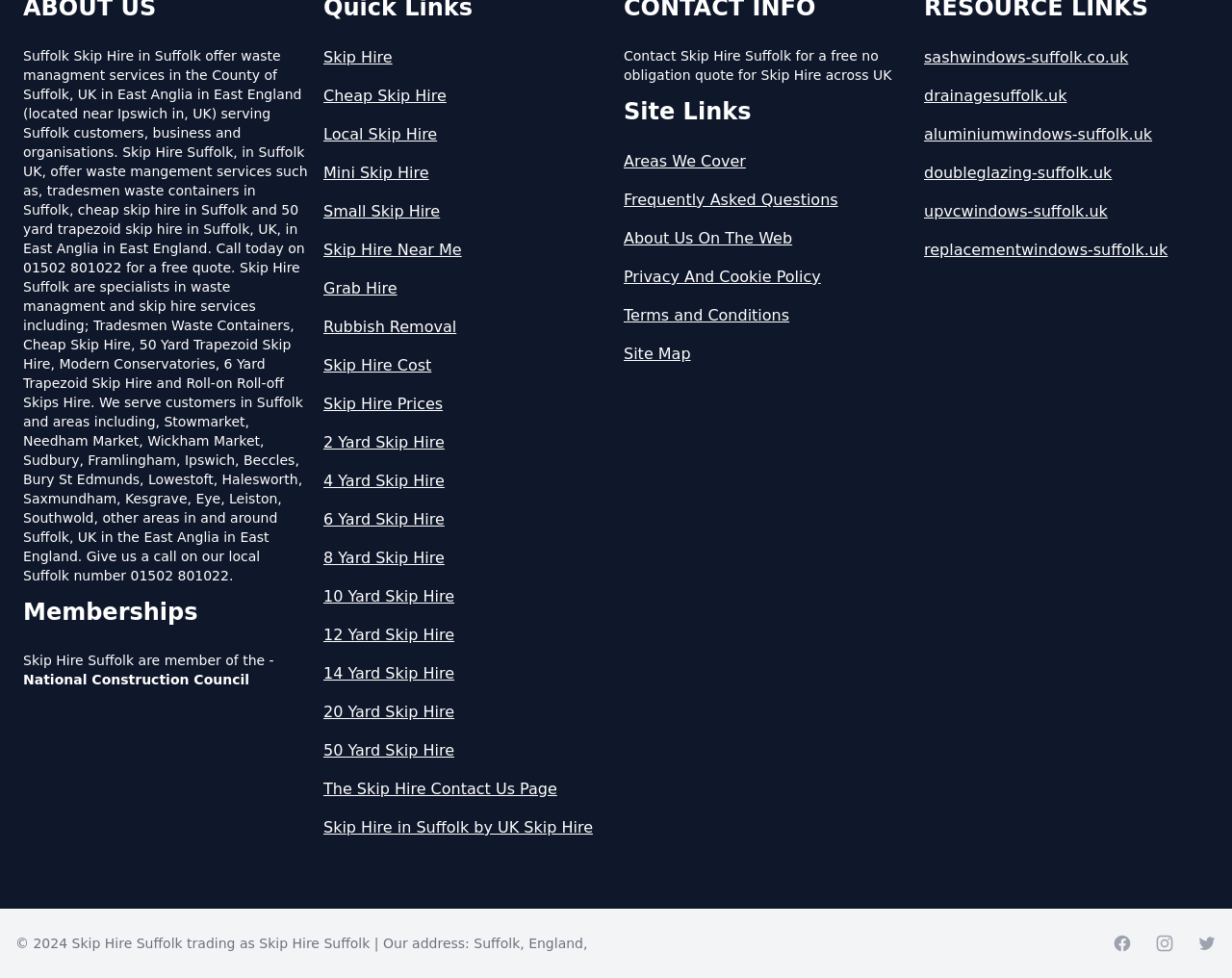Determine the bounding box coordinates of the clickable region to carry out the instruction: "Follow Skip Hire Suffolk on Facebook".

[0.903, 0.955, 0.919, 0.974]